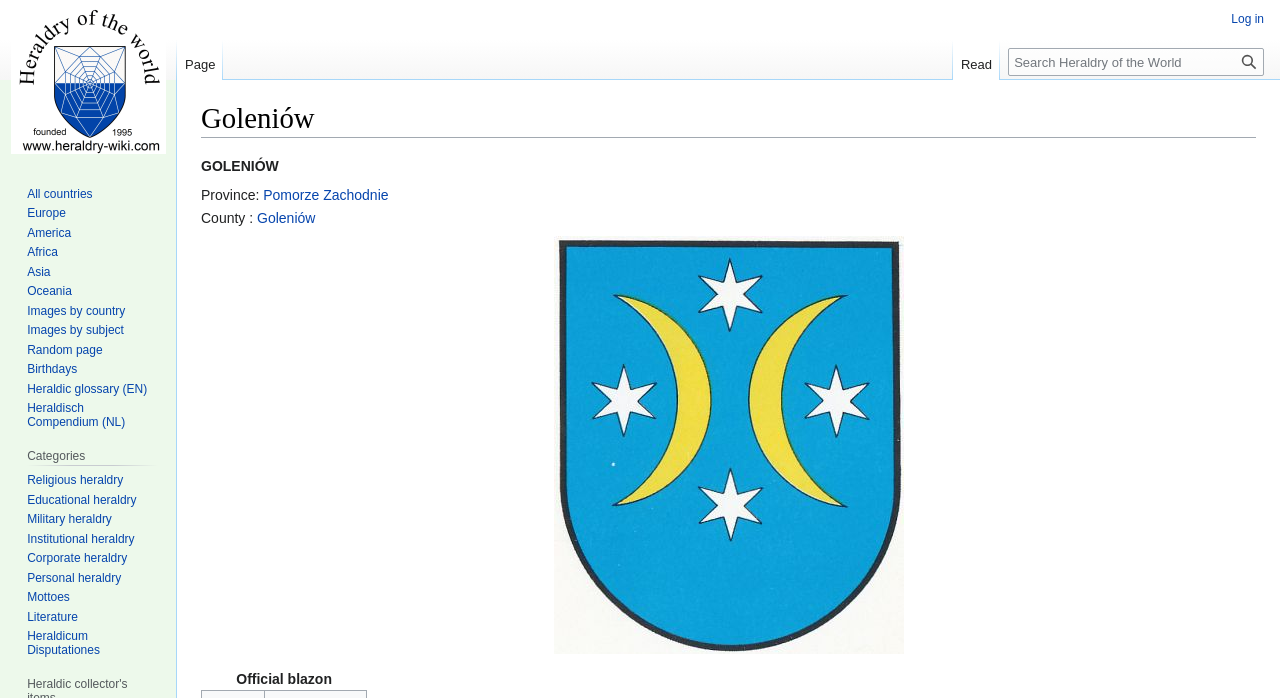What is the province of Goleniów?
Using the image as a reference, answer the question with a short word or phrase.

Pomorze Zachodnie